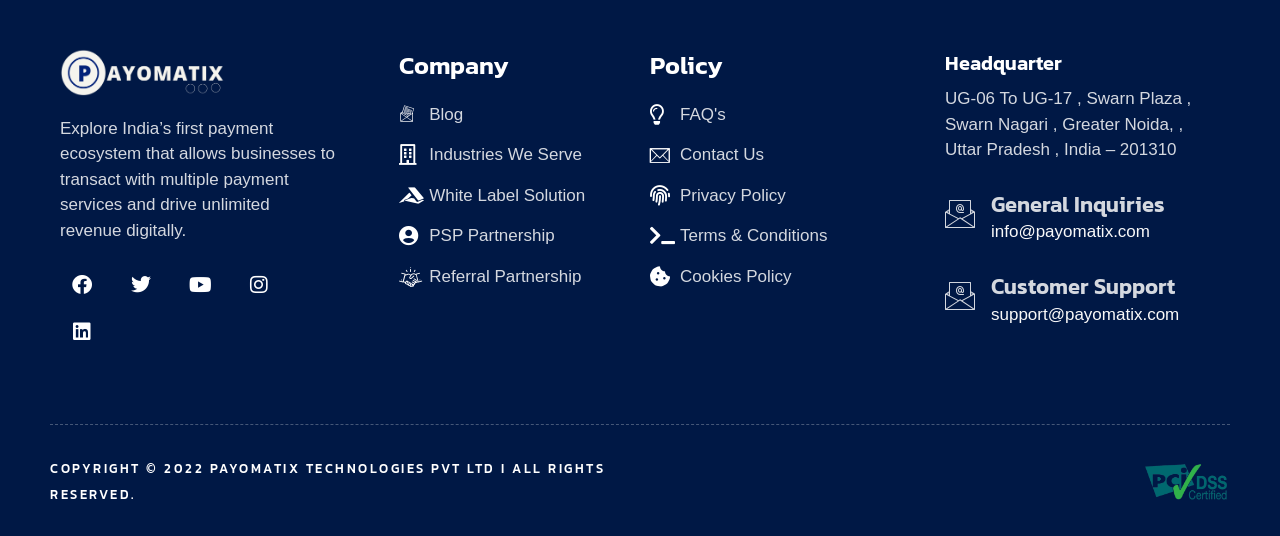Determine the bounding box coordinates (top-left x, top-left y, bottom-right x, bottom-right y) of the UI element described in the following text: Cookies Policy

[0.508, 0.492, 0.688, 0.54]